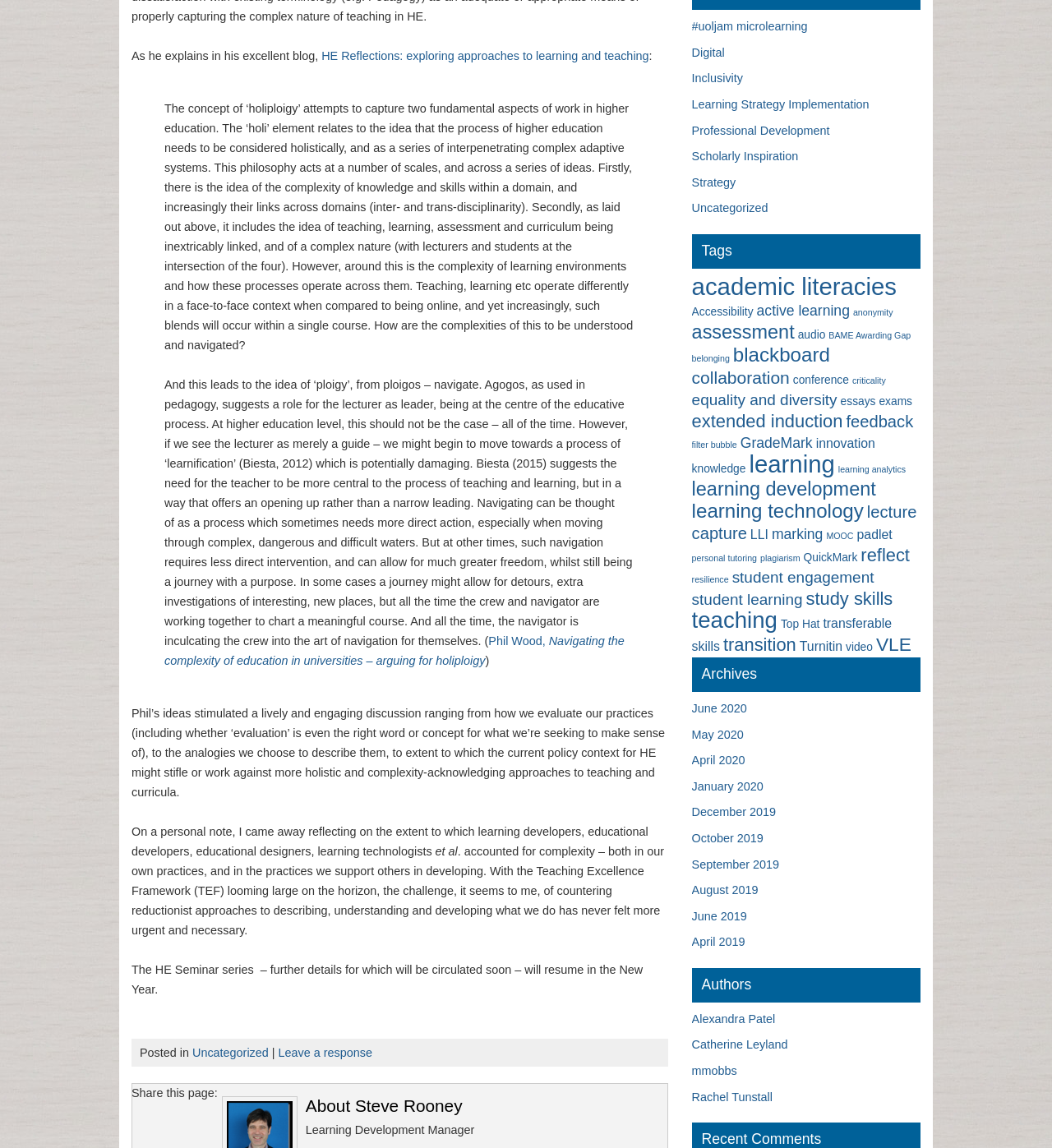Given the description September 2019, predict the bounding box coordinates of the UI element. Ensure the coordinates are in the format (top-left x, top-left y, bottom-right x, bottom-right y) and all values are between 0 and 1.

[0.658, 0.747, 0.741, 0.758]